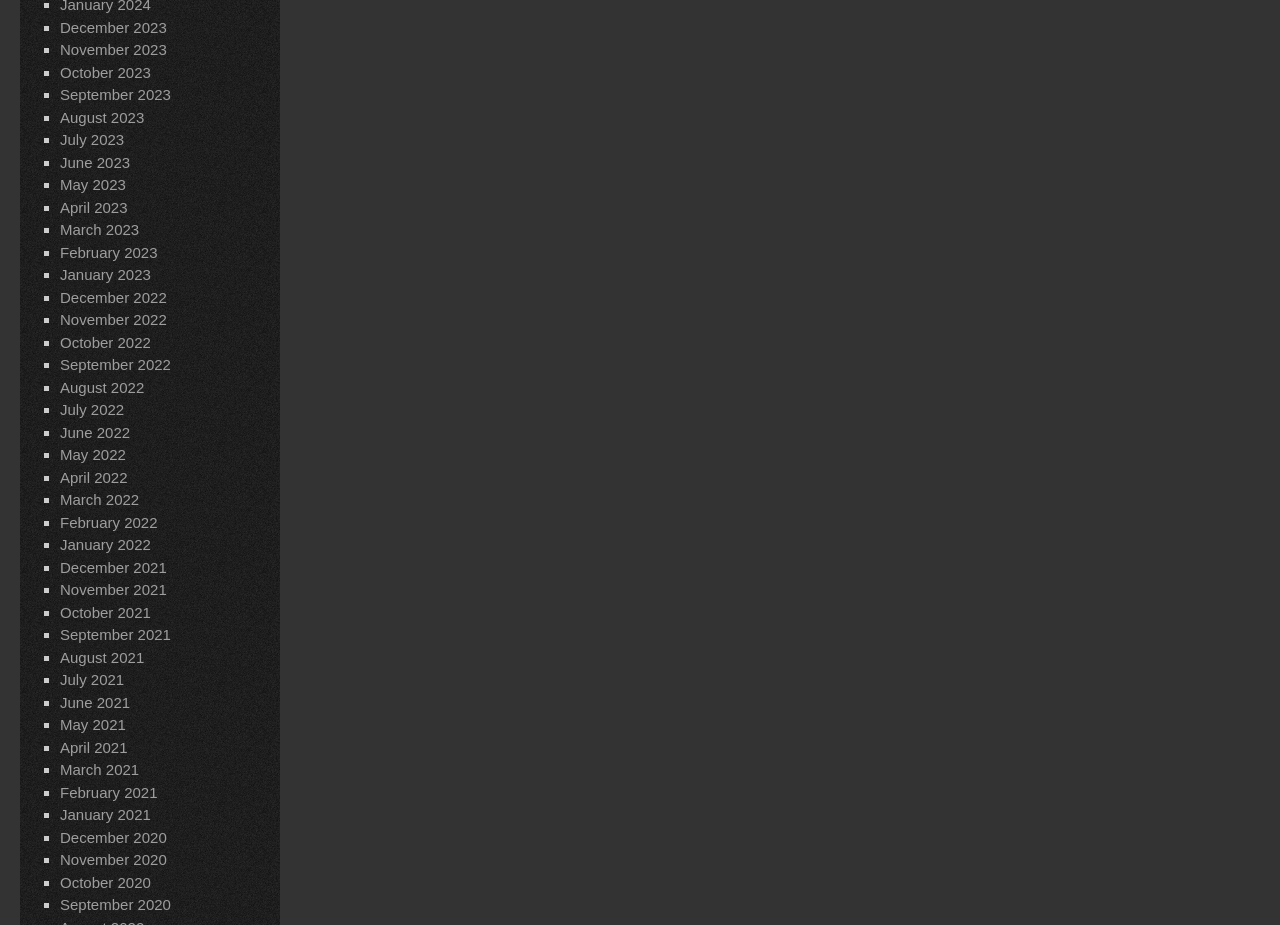What is the earliest month listed?
Using the image as a reference, answer the question with a short word or phrase.

December 2020